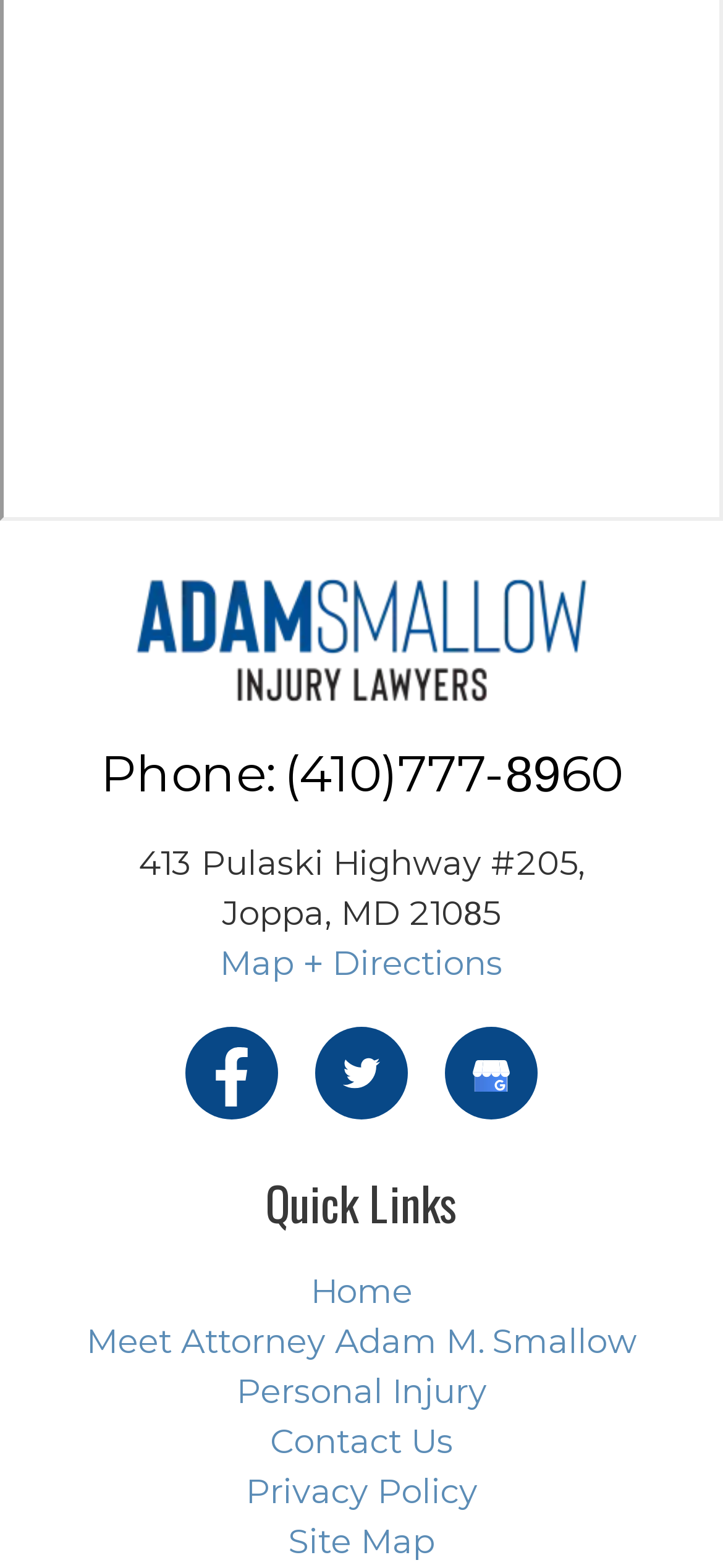Could you locate the bounding box coordinates for the section that should be clicked to accomplish this task: "Click the 'Map and Directions' link".

[0.304, 0.602, 0.696, 0.628]